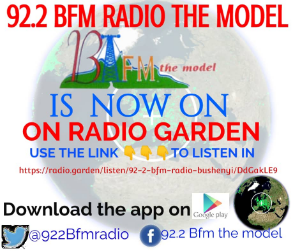What social media icons are included in the image?
Use the screenshot to answer the question with a single word or phrase.

Twitter and Facebook